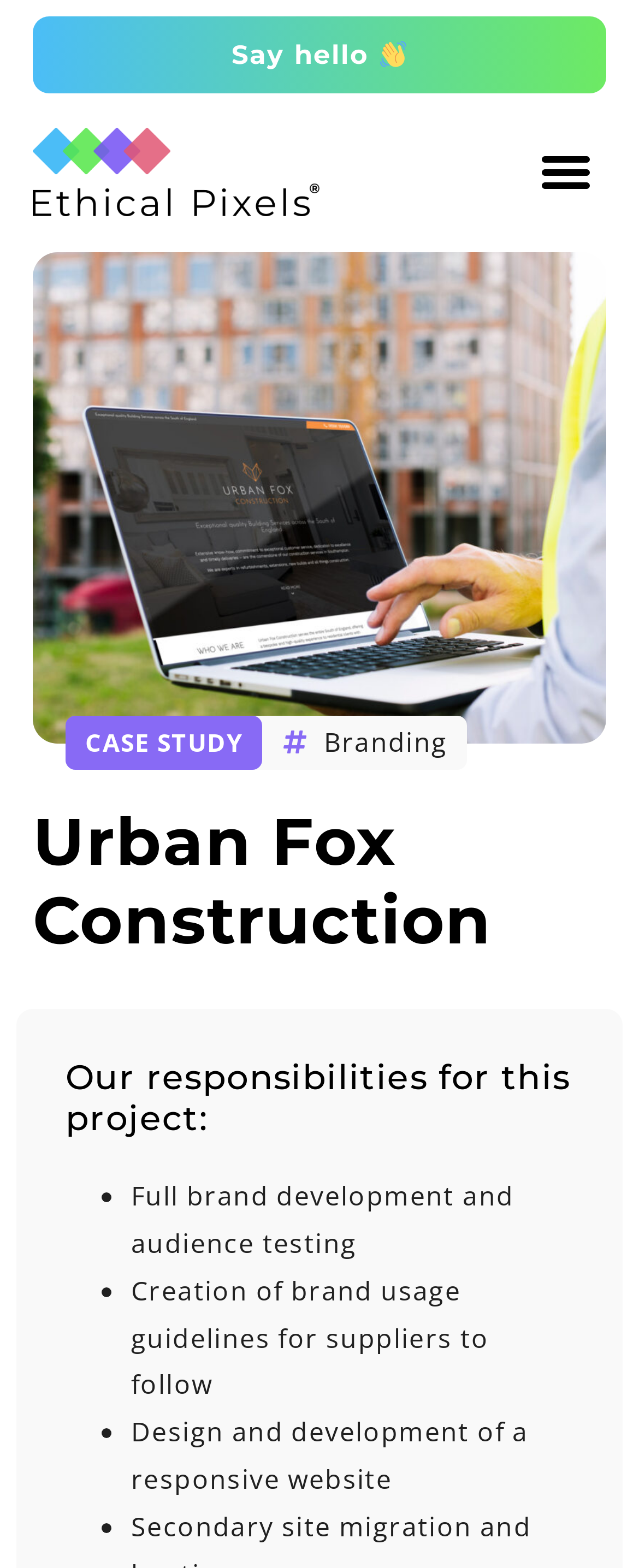Is the menu toggle button expanded?
We need a detailed and exhaustive answer to the question. Please elaborate.

The expansion state of the menu toggle button is obtained from the button element 'Menu Toggle' which has an attribute 'expanded' set to 'False', indicating that the menu toggle button is not expanded.